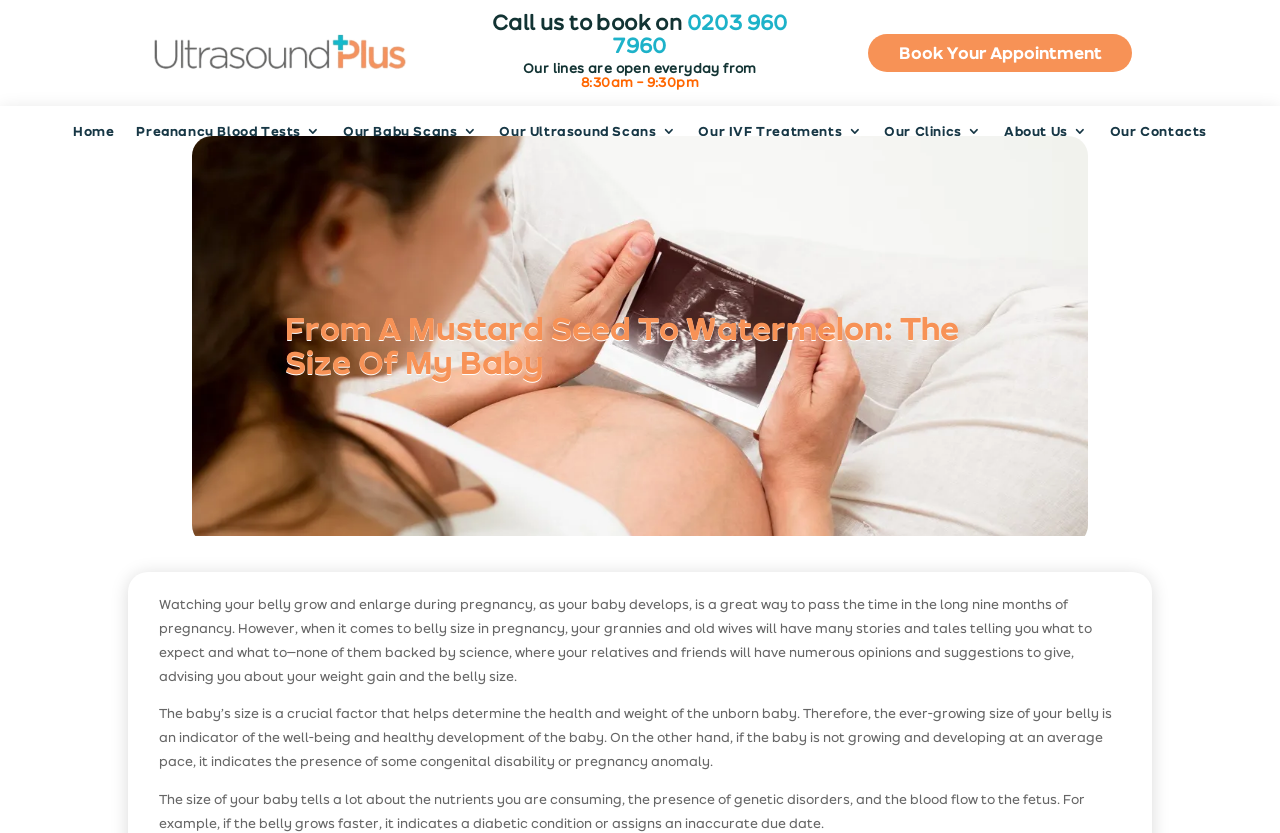Please identify the bounding box coordinates for the region that you need to click to follow this instruction: "Call the phone number to book an appointment".

[0.479, 0.01, 0.616, 0.068]